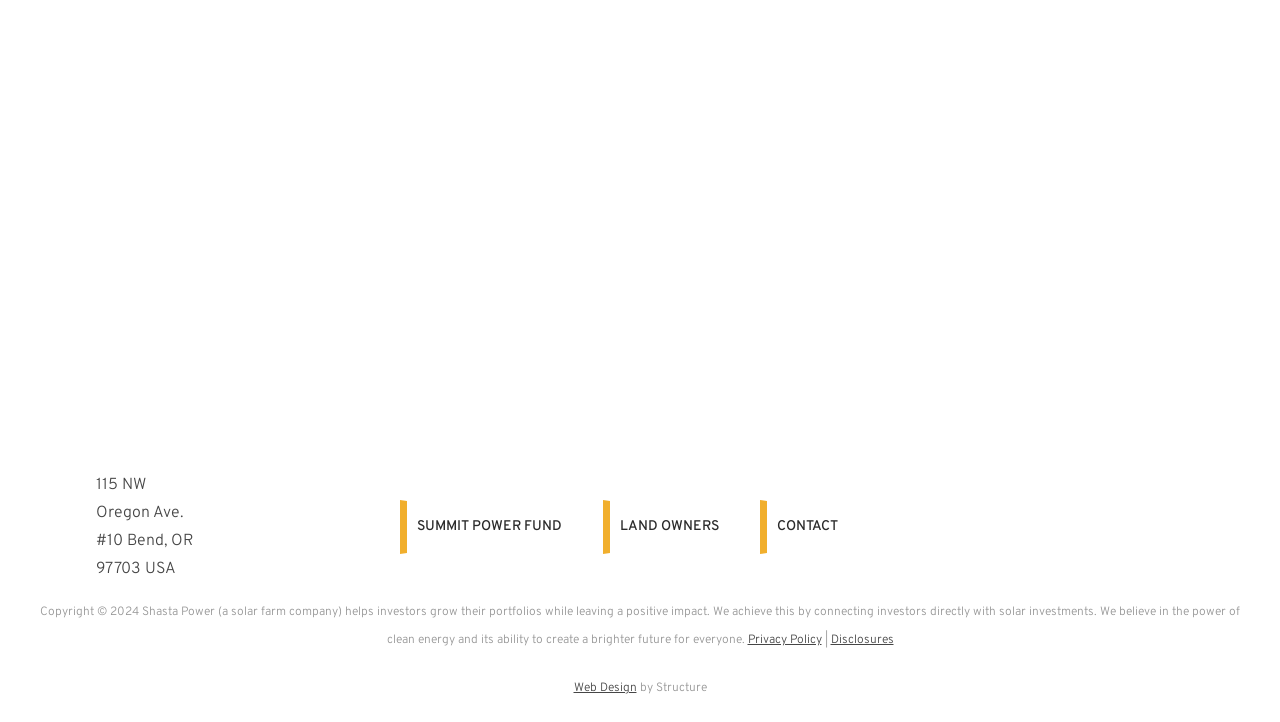What is the address of Shasta Power?
Use the screenshot to answer the question with a single word or phrase.

115 NW Oregon Ave. #10 Bend, OR 97703 USA